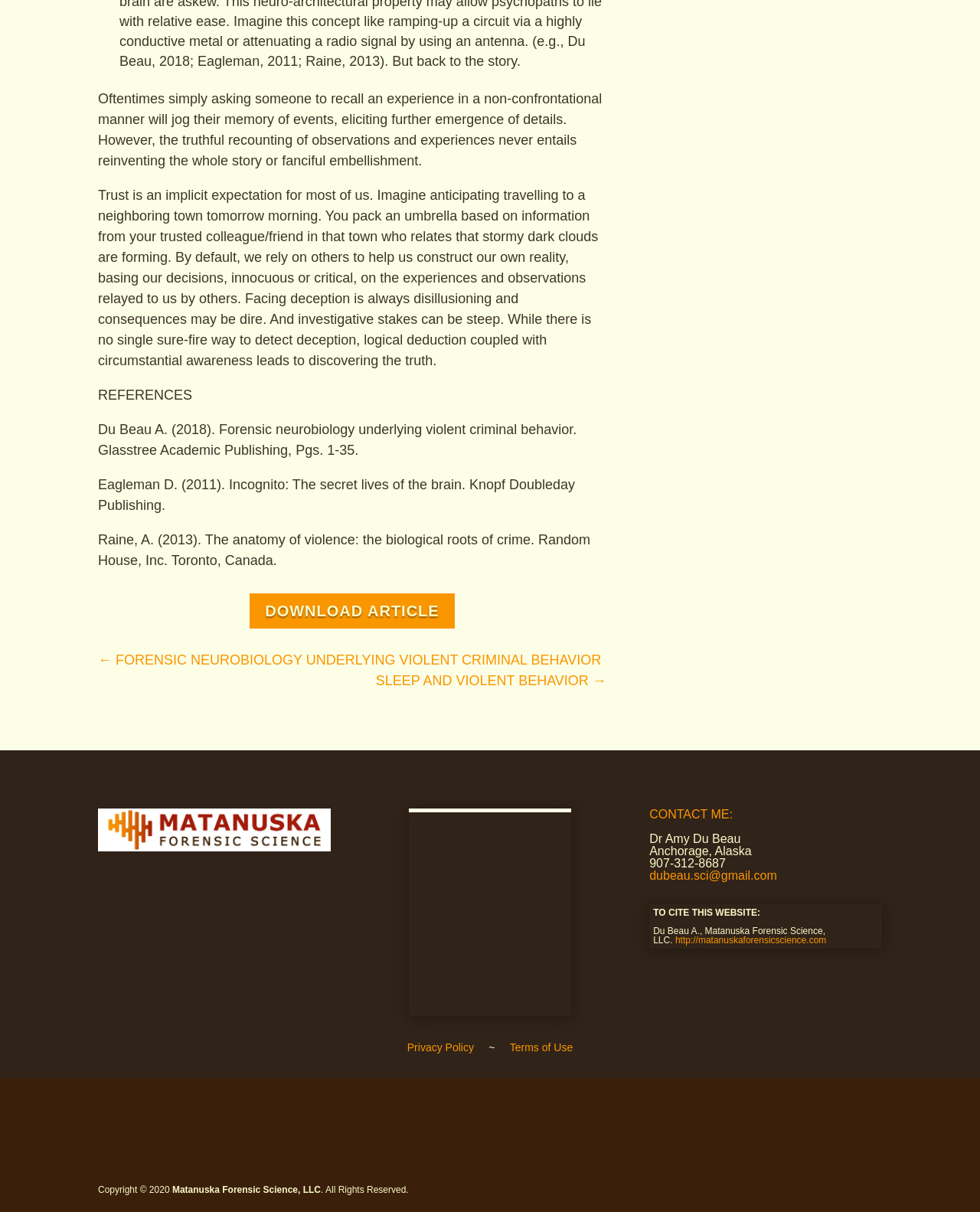Please identify the bounding box coordinates of the element I need to click to follow this instruction: "go to forensic neurobiology underlying violent criminal behavior".

[0.1, 0.536, 0.613, 0.553]